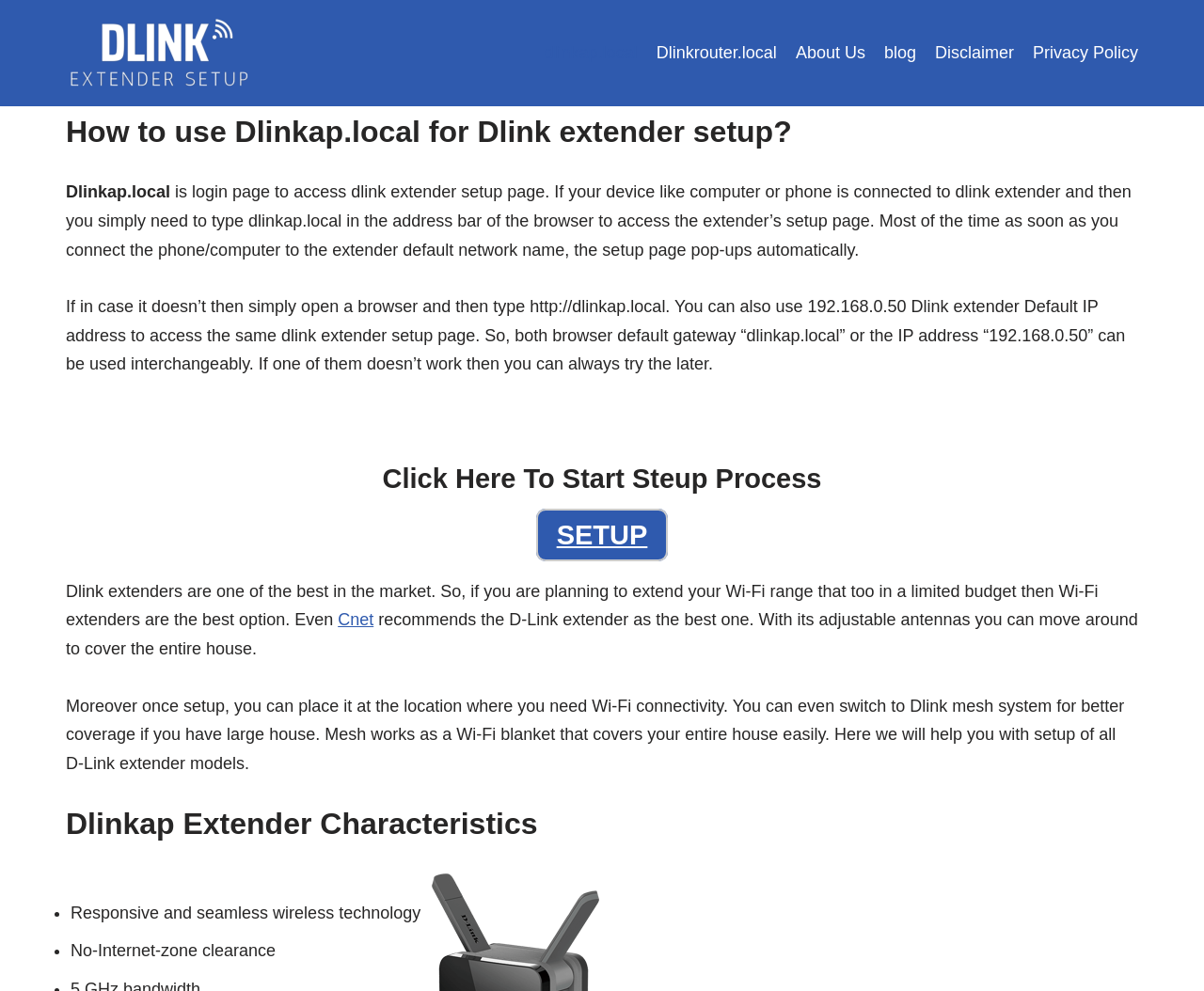Please determine the bounding box of the UI element that matches this description: Privacy Policy. The coordinates should be given as (top-left x, top-left y, bottom-right x, bottom-right y), with all values between 0 and 1.

[0.858, 0.04, 0.945, 0.067]